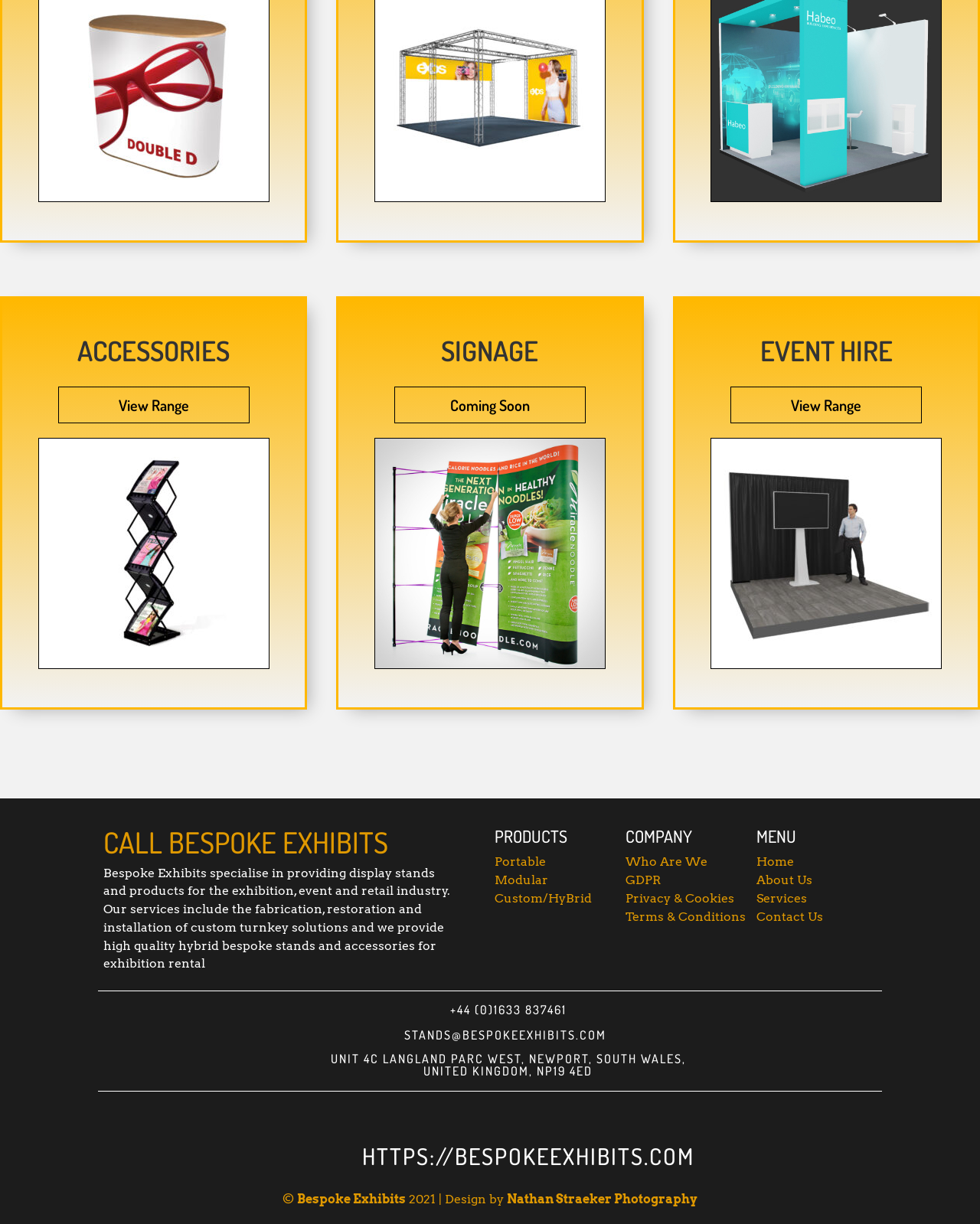How many categories are listed under PRODUCTS?
Based on the visual content, answer with a single word or a brief phrase.

3